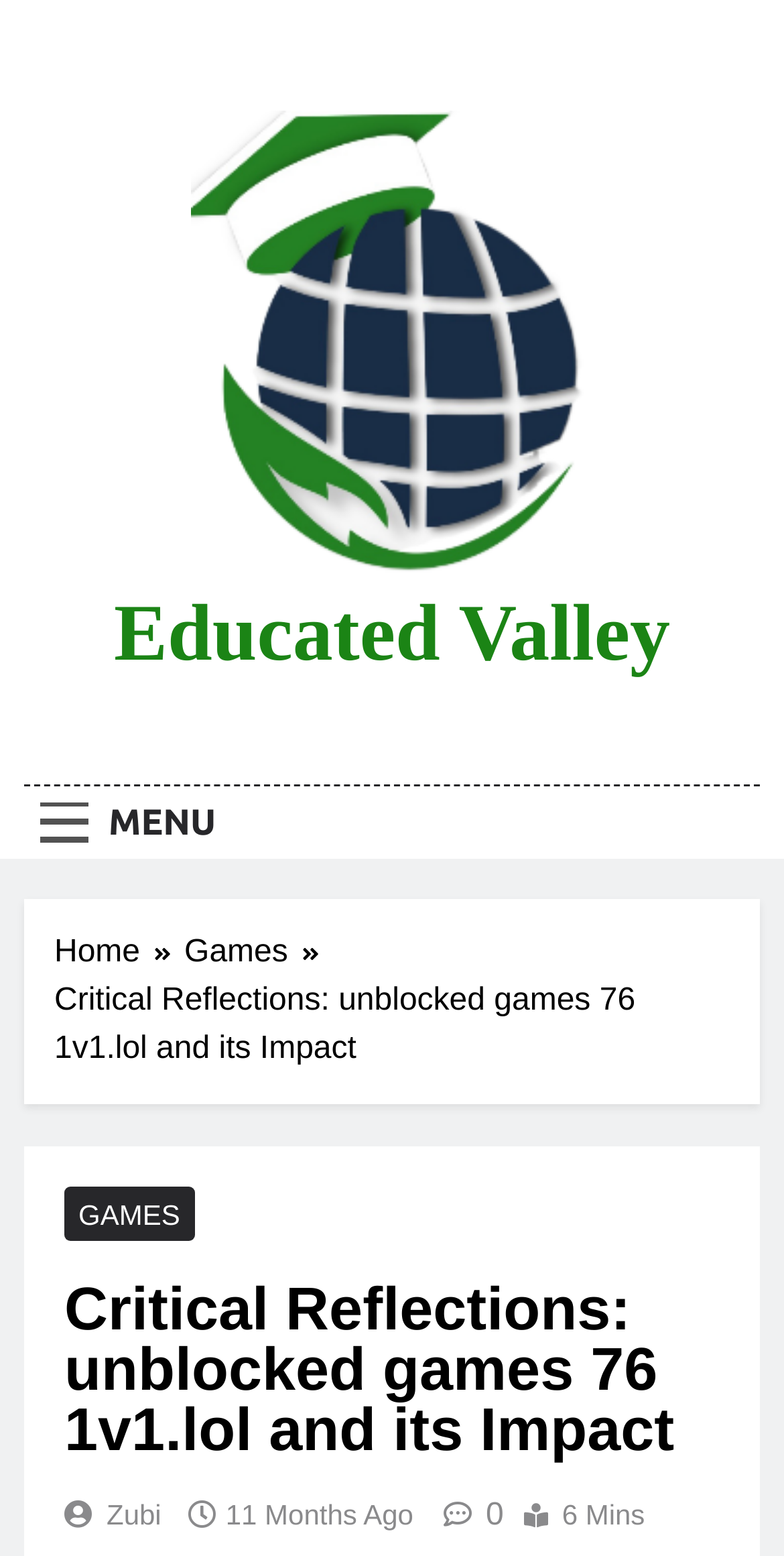How many links are in the navigation breadcrumbs?
Examine the image closely and answer the question with as much detail as possible.

I counted the links in the navigation breadcrumbs section, which are 'Home ', 'Games ', and there are 3 links in total.